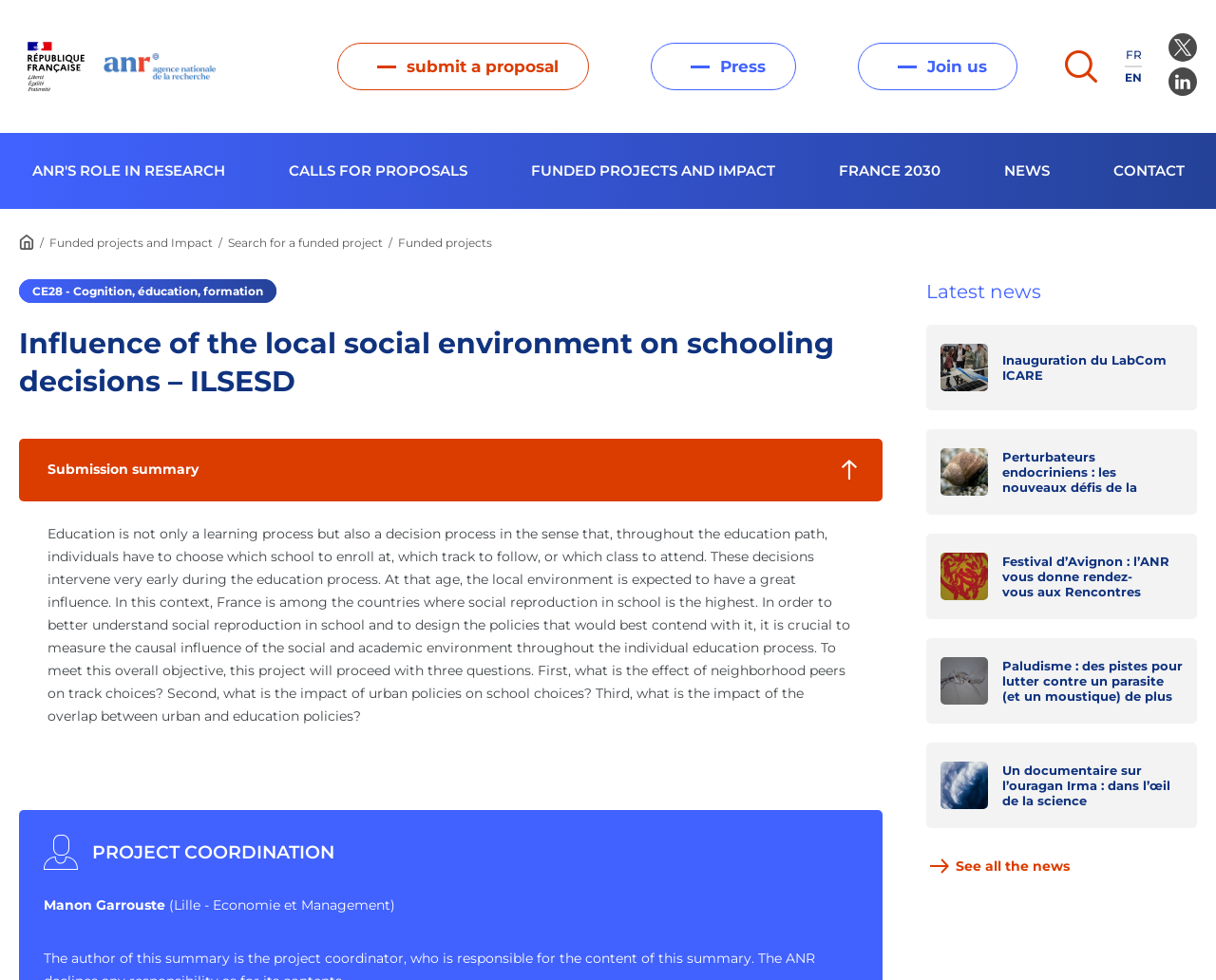Locate the bounding box coordinates of the segment that needs to be clicked to meet this instruction: "Submit a proposal".

[0.277, 0.044, 0.484, 0.092]